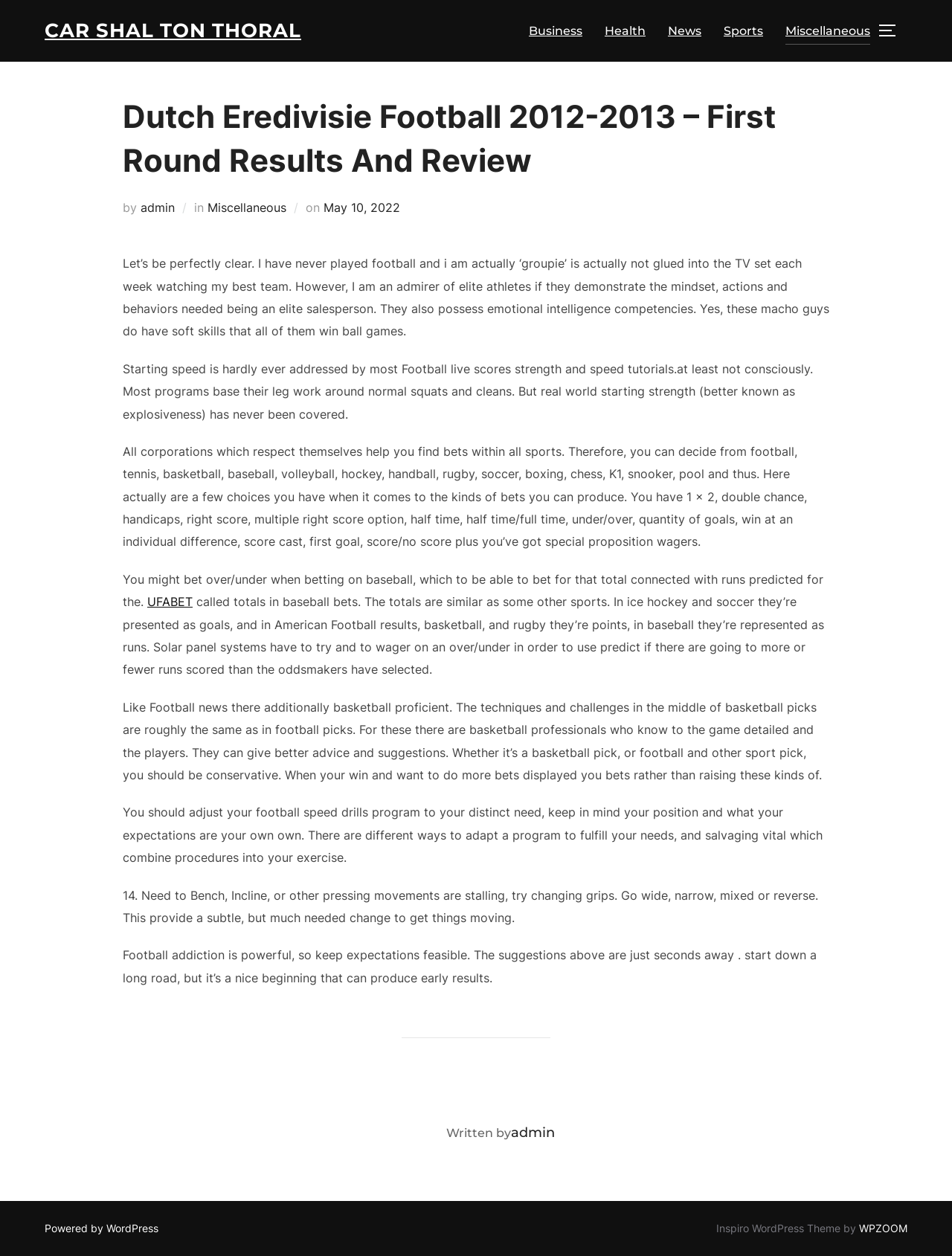Please identify the bounding box coordinates of where to click in order to follow the instruction: "Toggle the sidebar and navigation".

[0.922, 0.011, 0.953, 0.038]